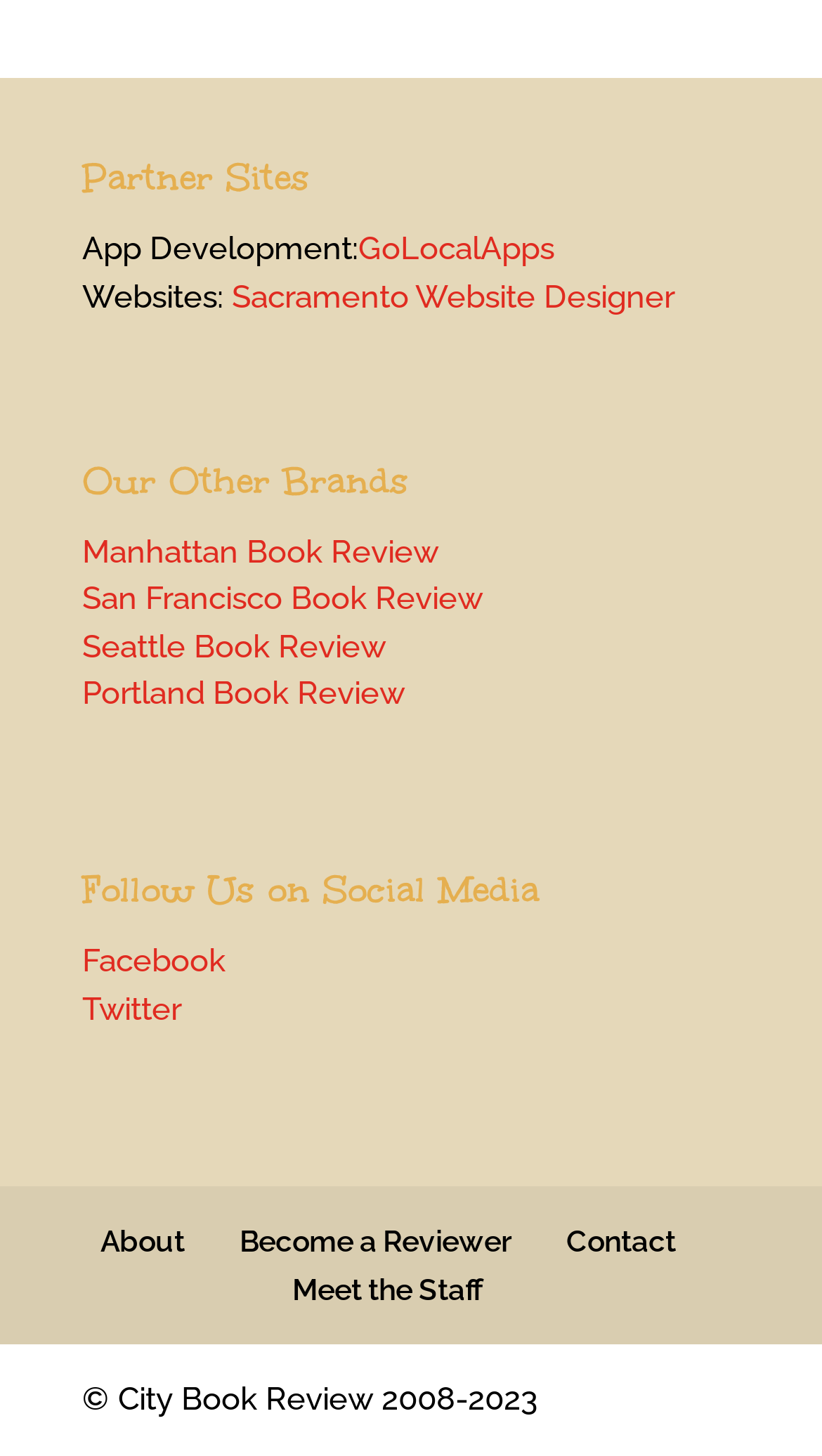Locate and provide the bounding box coordinates for the HTML element that matches this description: "San Francisco Book Review".

[0.1, 0.398, 0.587, 0.424]